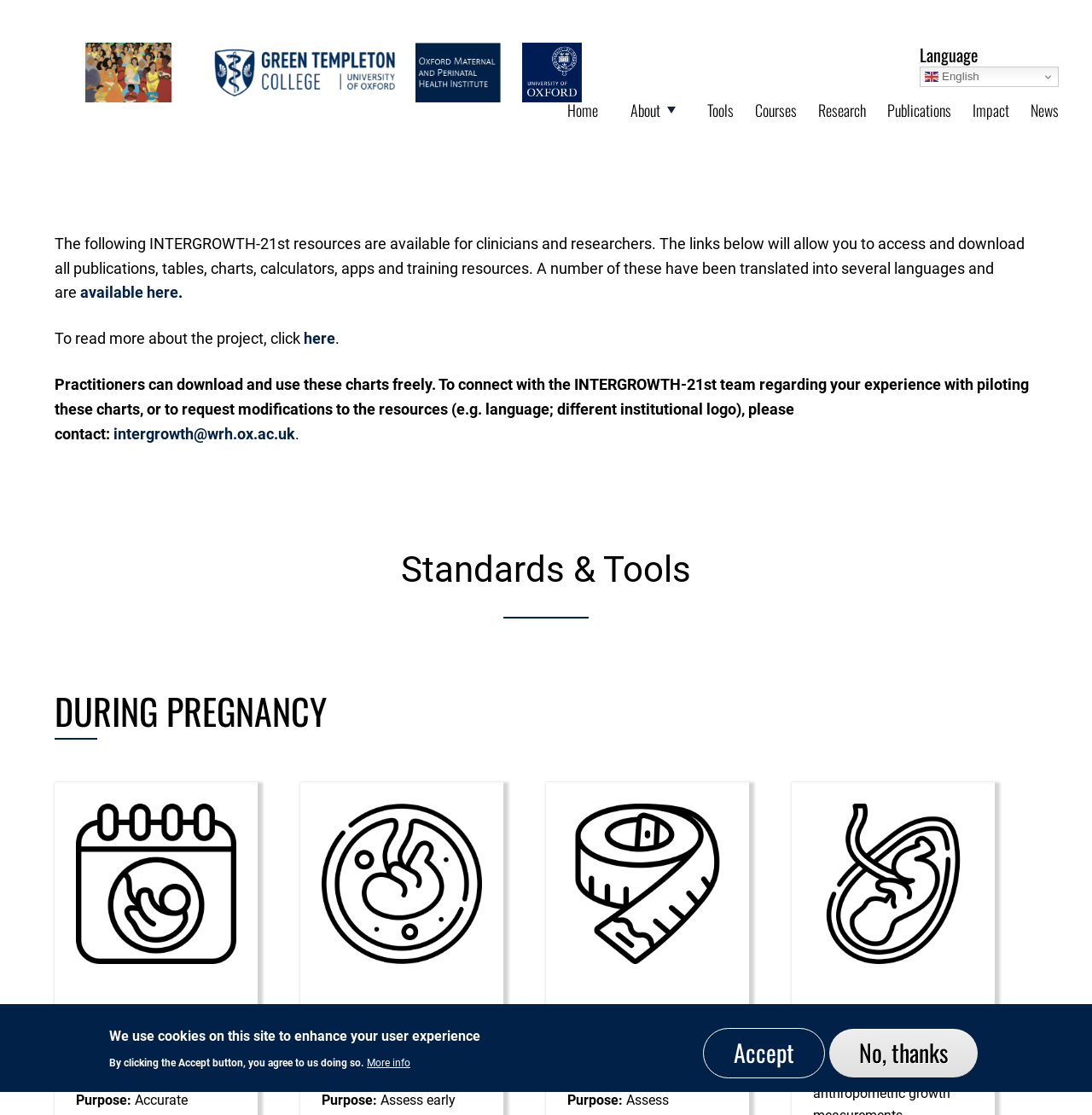Can you extract the primary headline text from the webpage?

Standards & Tools